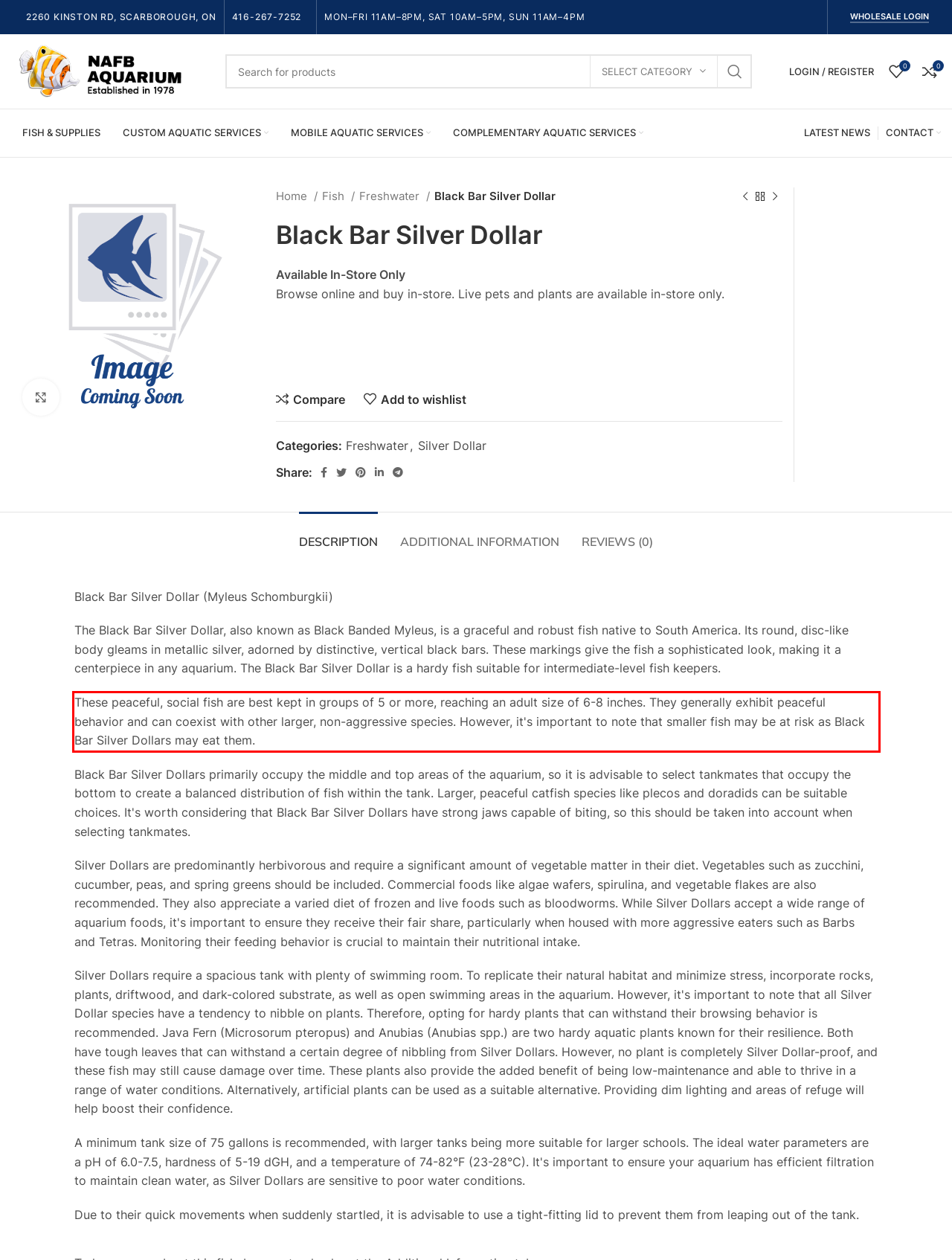Locate the red bounding box in the provided webpage screenshot and use OCR to determine the text content inside it.

These peaceful, social fish are best kept in groups of 5 or more, reaching an adult size of 6-8 inches. They generally exhibit peaceful behavior and can coexist with other larger, non-aggressive species. However, it's important to note that smaller fish may be at risk as Black Bar Silver Dollars may eat them.